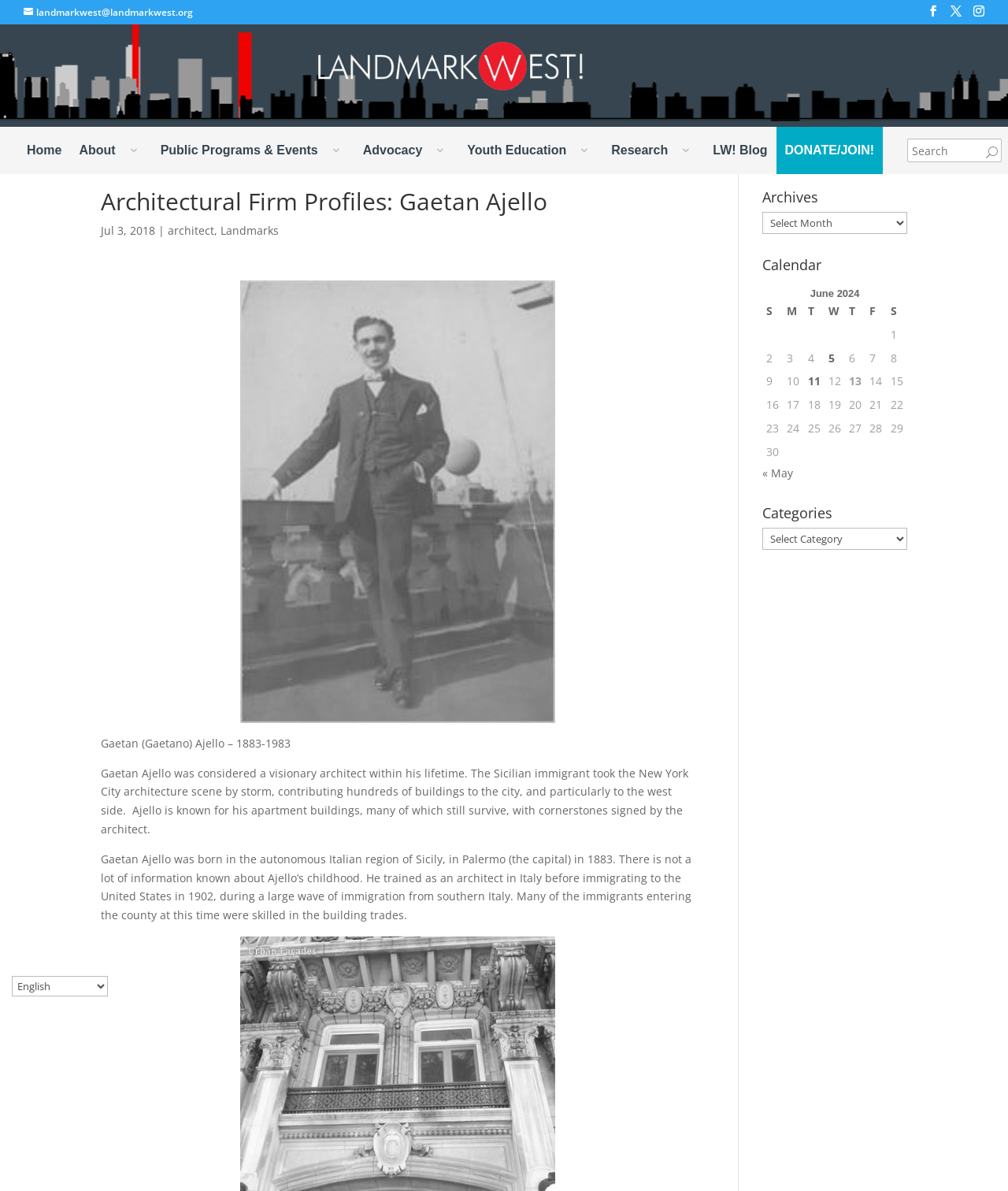Could you locate the bounding box coordinates for the section that should be clicked to accomplish this task: "Search".

[0.9, 0.116, 0.994, 0.136]